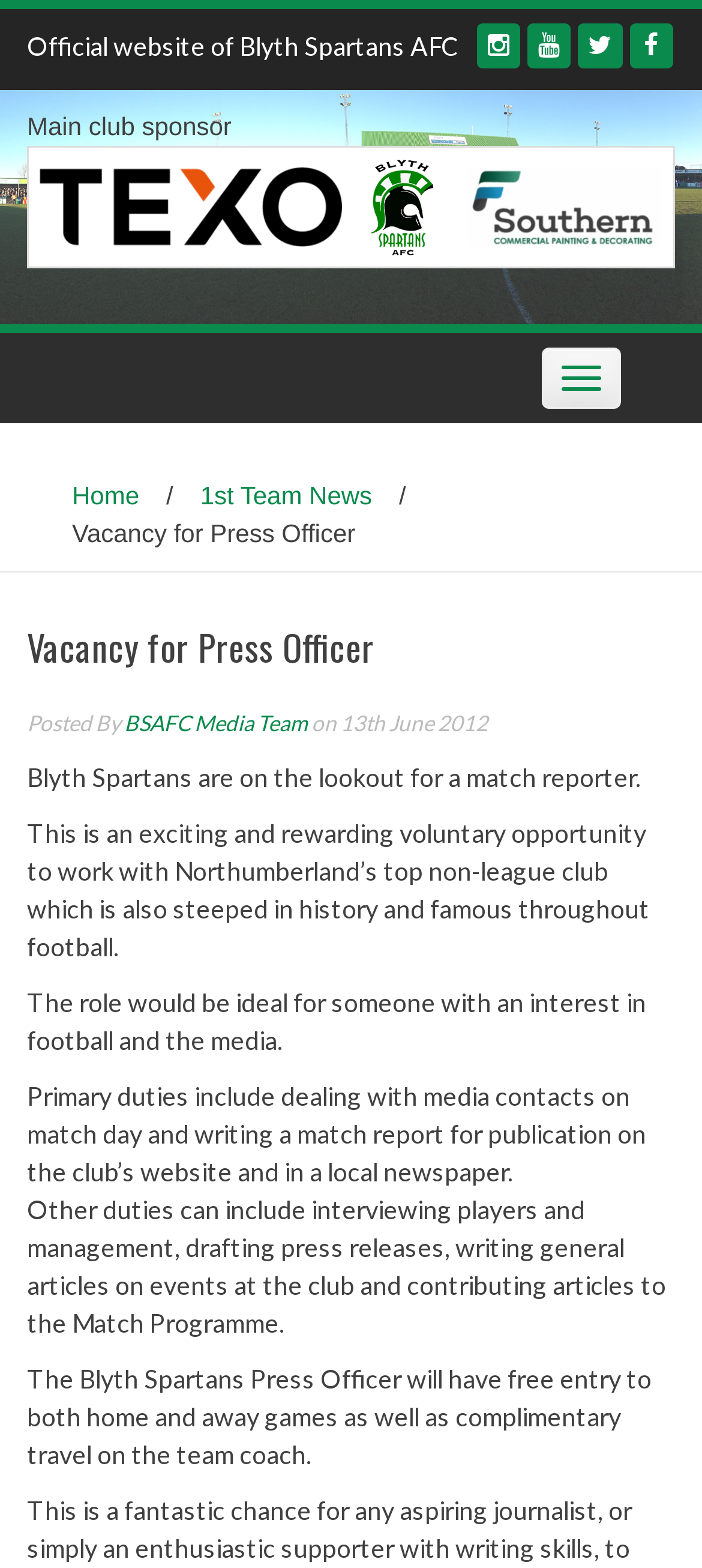Please identify the bounding box coordinates of the element I need to click to follow this instruction: "Read more about 1st Team News".

[0.285, 0.306, 0.53, 0.325]